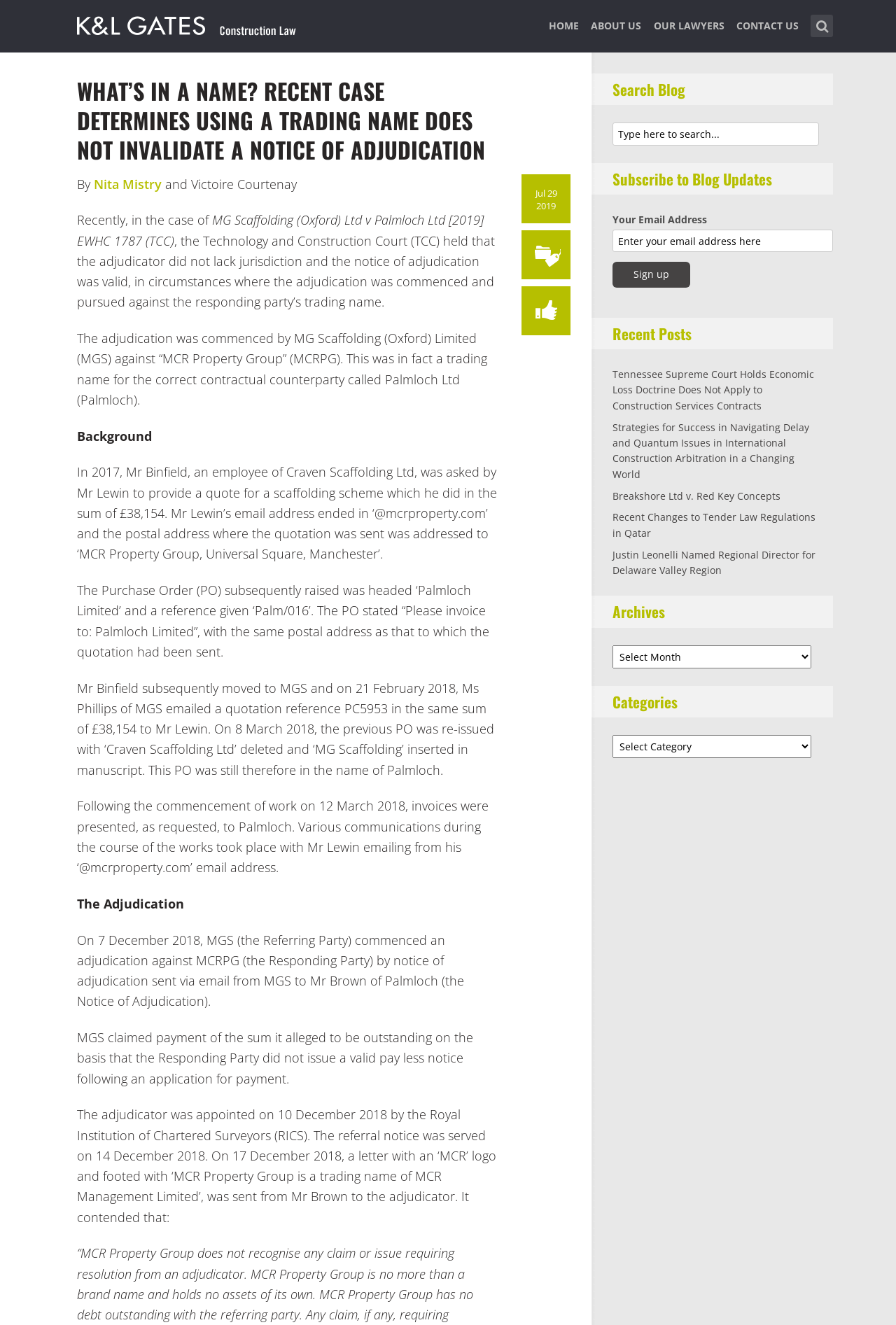With reference to the screenshot, provide a detailed response to the question below:
What is the name of the company that commenced the adjudication?

The answer can be found in the paragraph that starts with 'The adjudication was commenced by...' where it mentions 'MG Scaffolding (Oxford) Limited (MGS) against “MCR Property Group” (MCRPG).'.